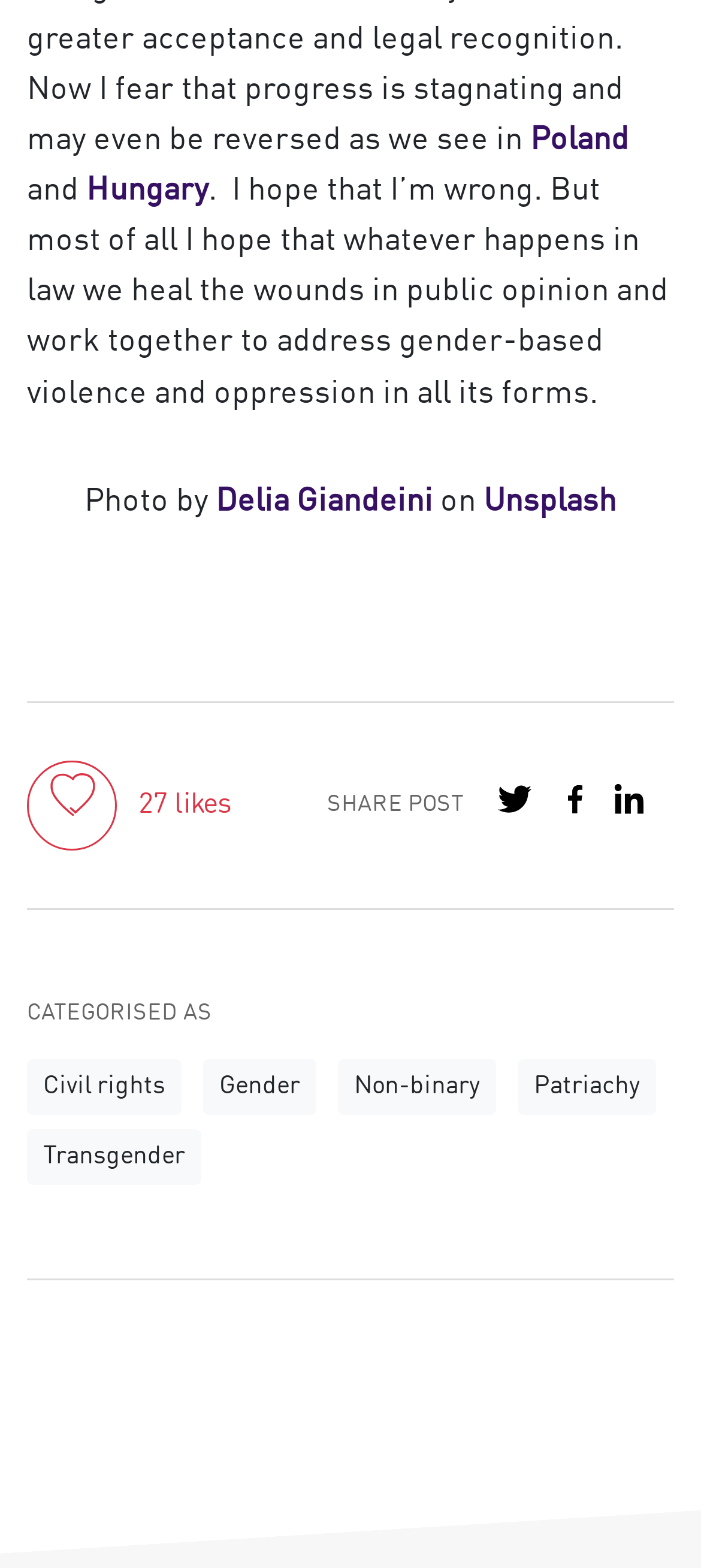Please identify the bounding box coordinates of the area that needs to be clicked to follow this instruction: "Share on Twitter".

[0.703, 0.496, 0.766, 0.524]